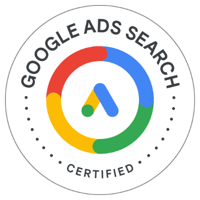Please reply with a single word or brief phrase to the question: 
What is the central icon of the badge?

Stylized letter 'A'